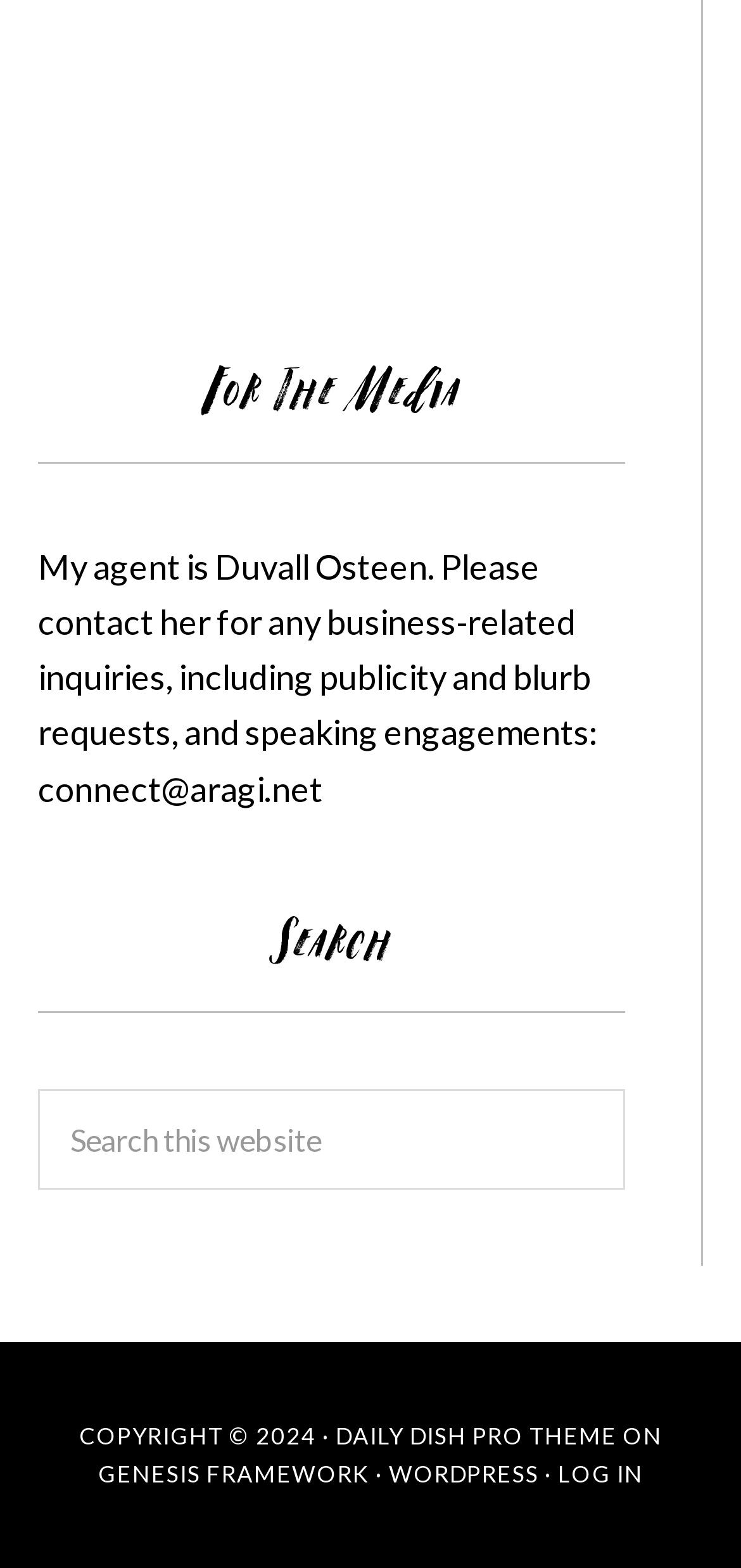What is the theme of the website?
Refer to the image and give a detailed response to the question.

The theme of the website can be found in the link element with the text 'DAILY DISH PRO THEME'. This link is located at the bottom of the webpage, next to the copyright information.